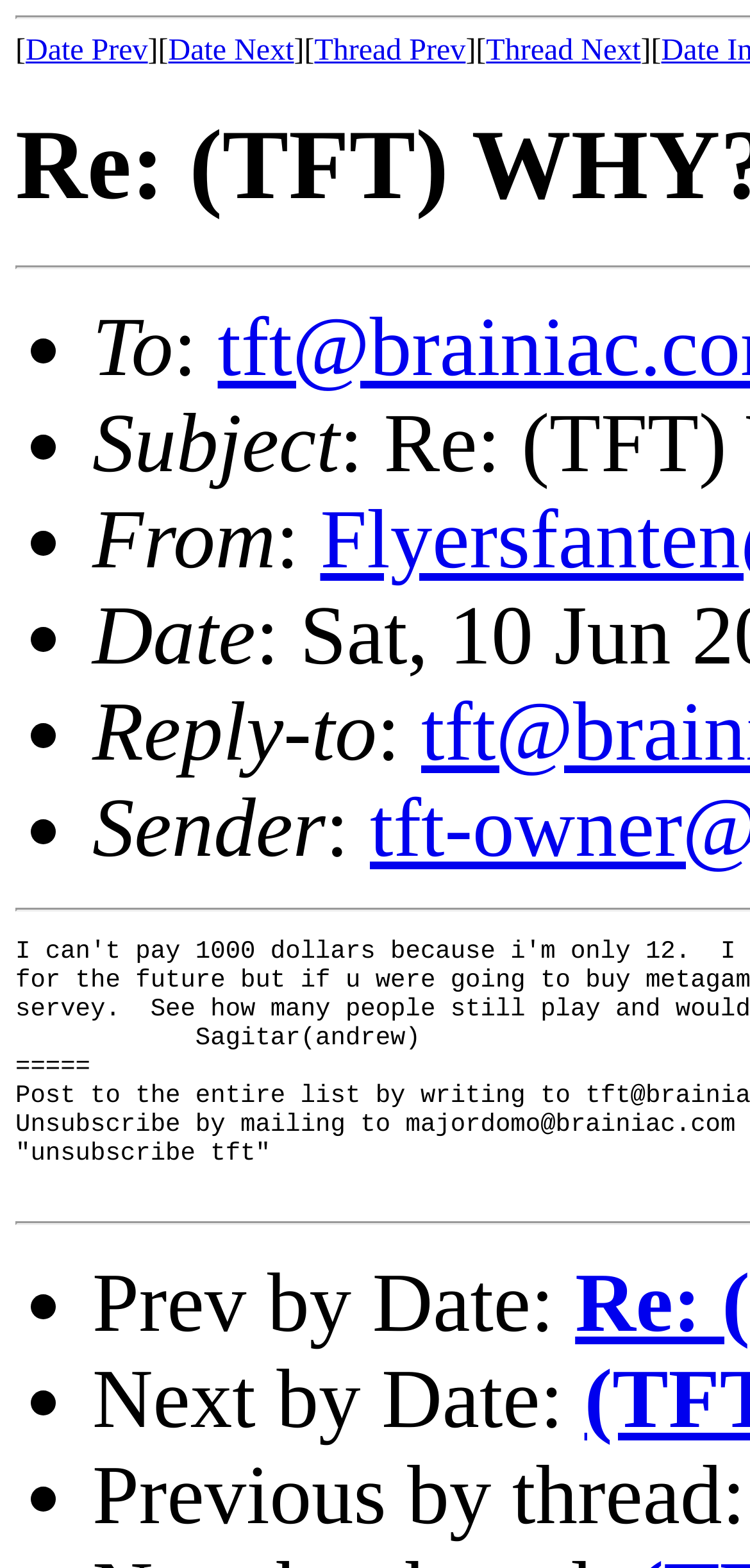What is the label for the reply-to information?
Refer to the image and provide a one-word or short phrase answer.

Reply-to